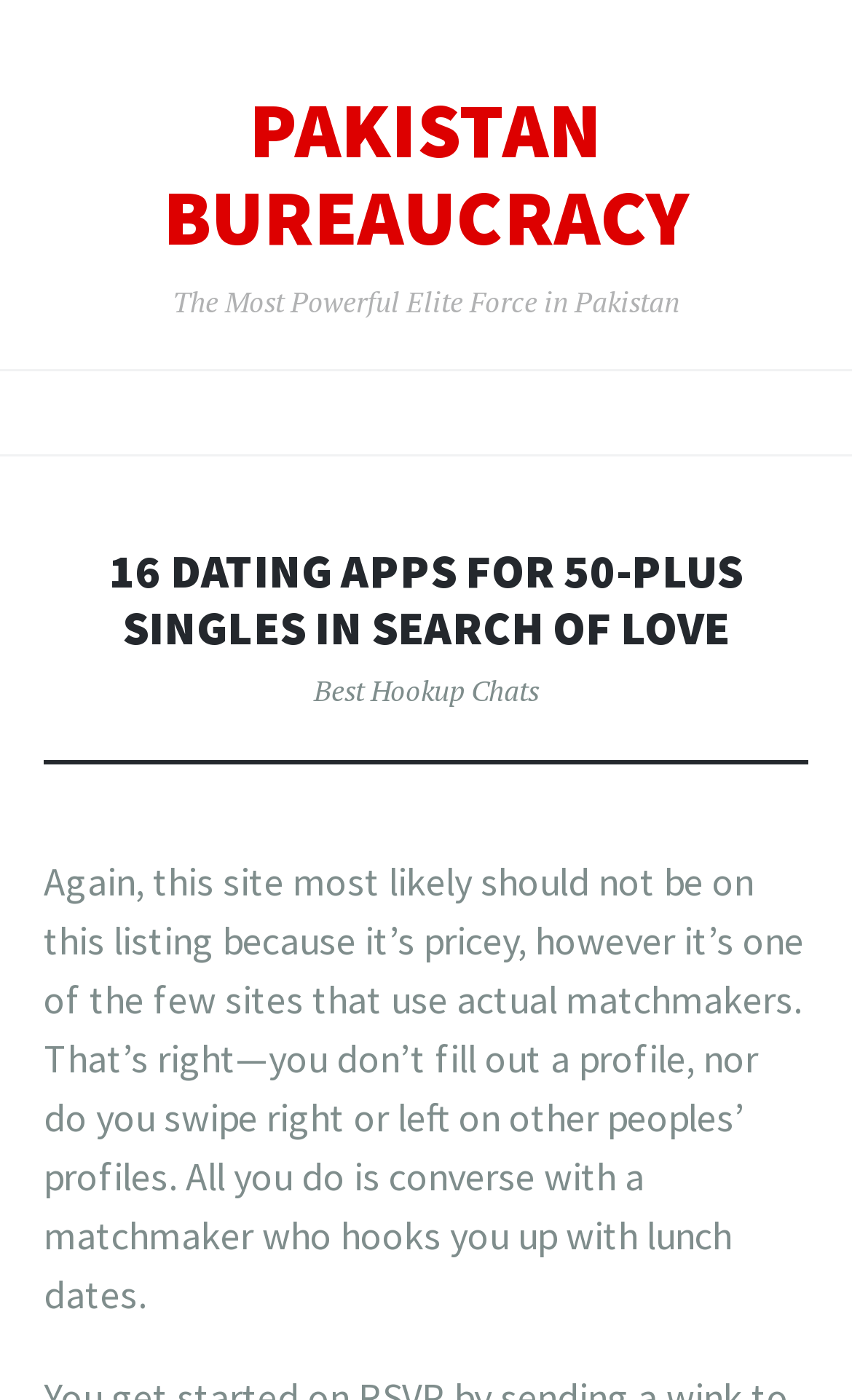With reference to the screenshot, provide a detailed response to the question below:
What is unique about this dating site?

The text description highlights that this site is one of the few that uses actual matchmakers, which sets it apart from other dating sites that rely on user profiles and swiping.